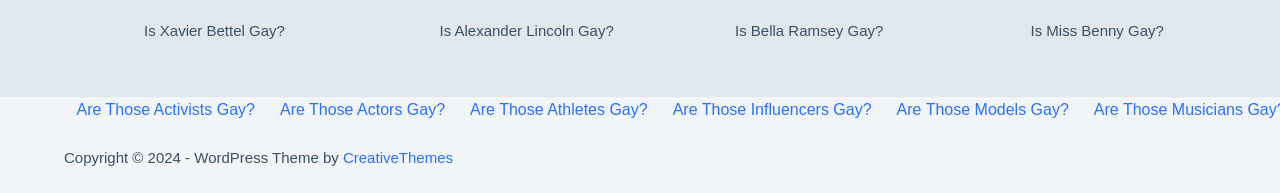Locate the bounding box coordinates of the area you need to click to fulfill this instruction: 'Visit the CreativeThemes website'. The coordinates must be in the form of four float numbers ranging from 0 to 1: [left, top, right, bottom].

[0.268, 0.773, 0.354, 0.861]